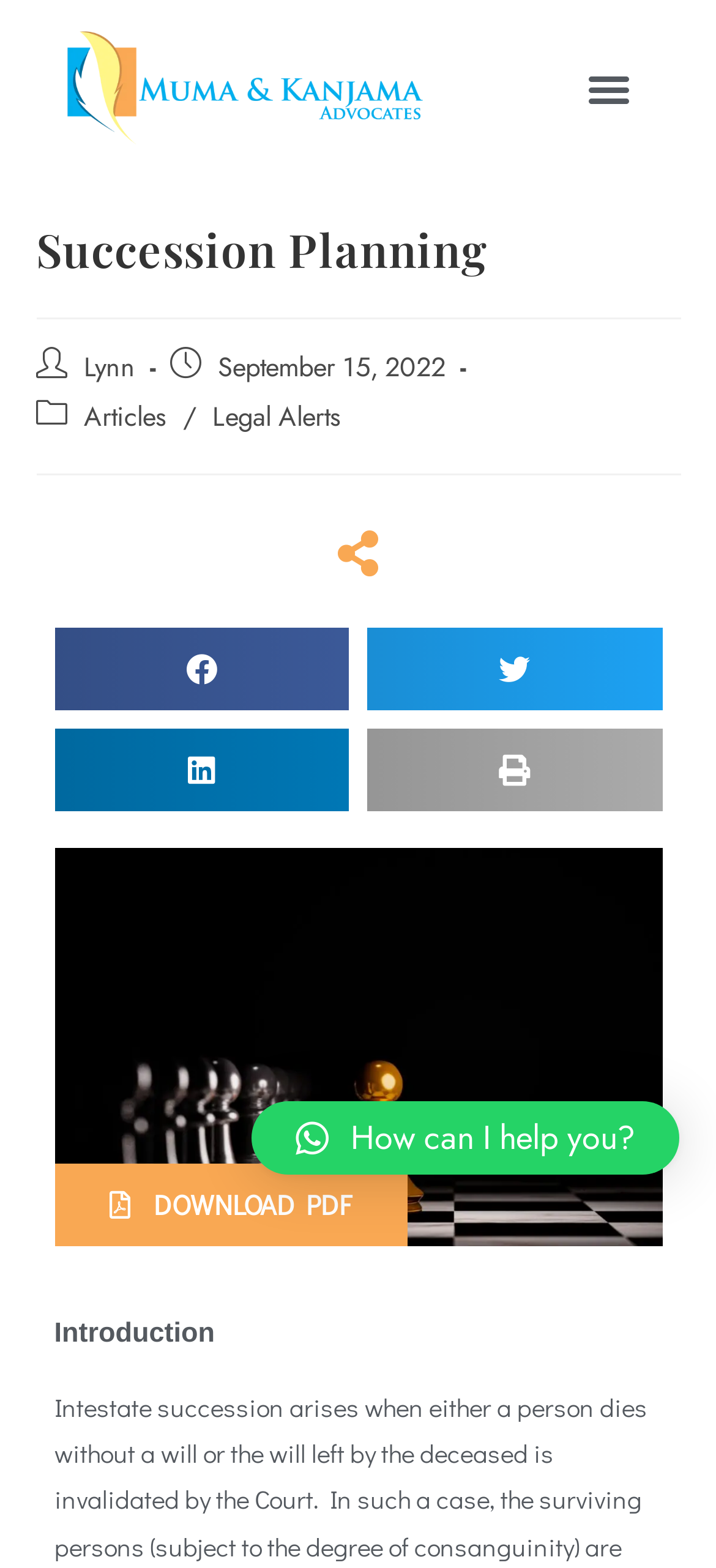Determine the bounding box coordinates for the clickable element required to fulfill the instruction: "Click the Menu Toggle button". Provide the coordinates as four float numbers between 0 and 1, i.e., [left, top, right, bottom].

[0.804, 0.036, 0.896, 0.078]